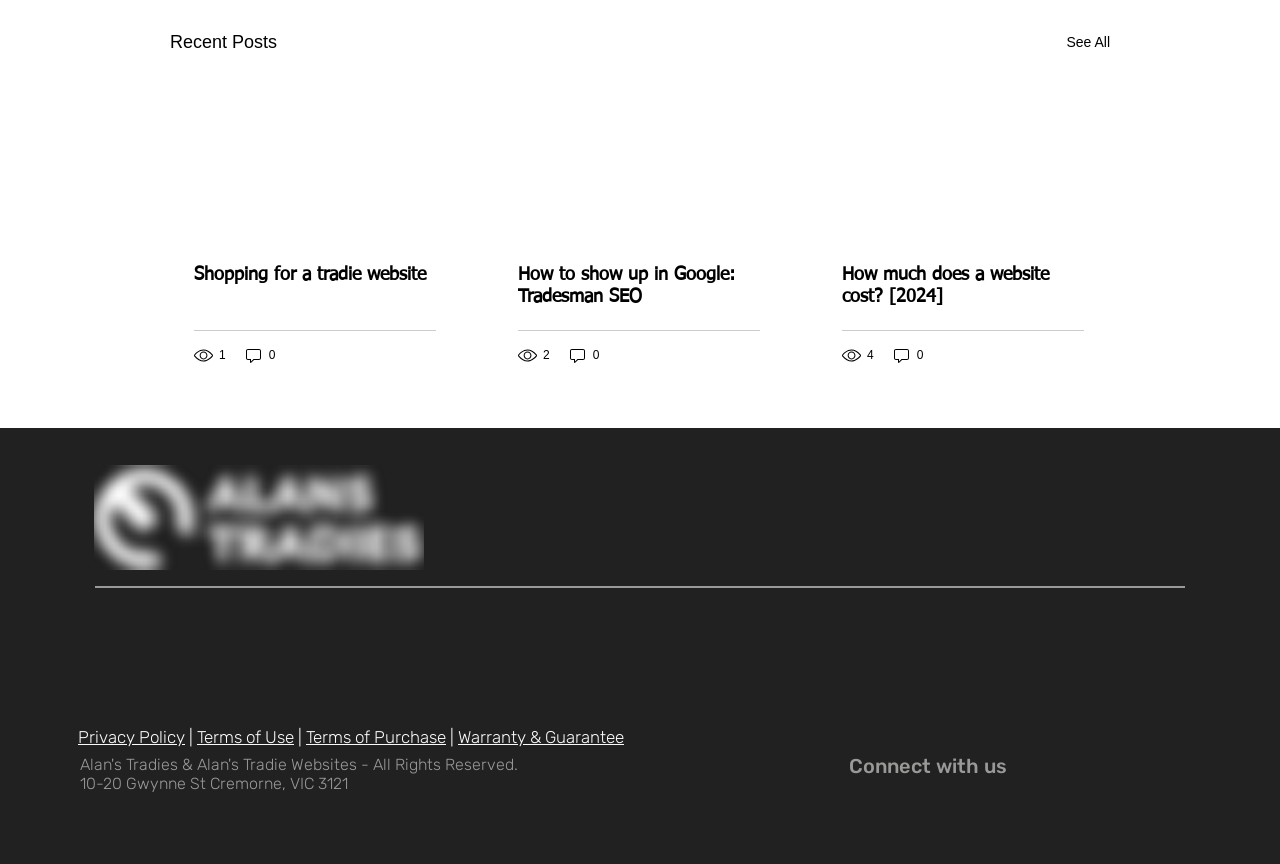Please provide the bounding box coordinates for the element that needs to be clicked to perform the following instruction: "Read 'How to show up in Google: Tradesman SEO'". The coordinates should be given as four float numbers between 0 and 1, i.e., [left, top, right, bottom].

[0.405, 0.306, 0.594, 0.357]